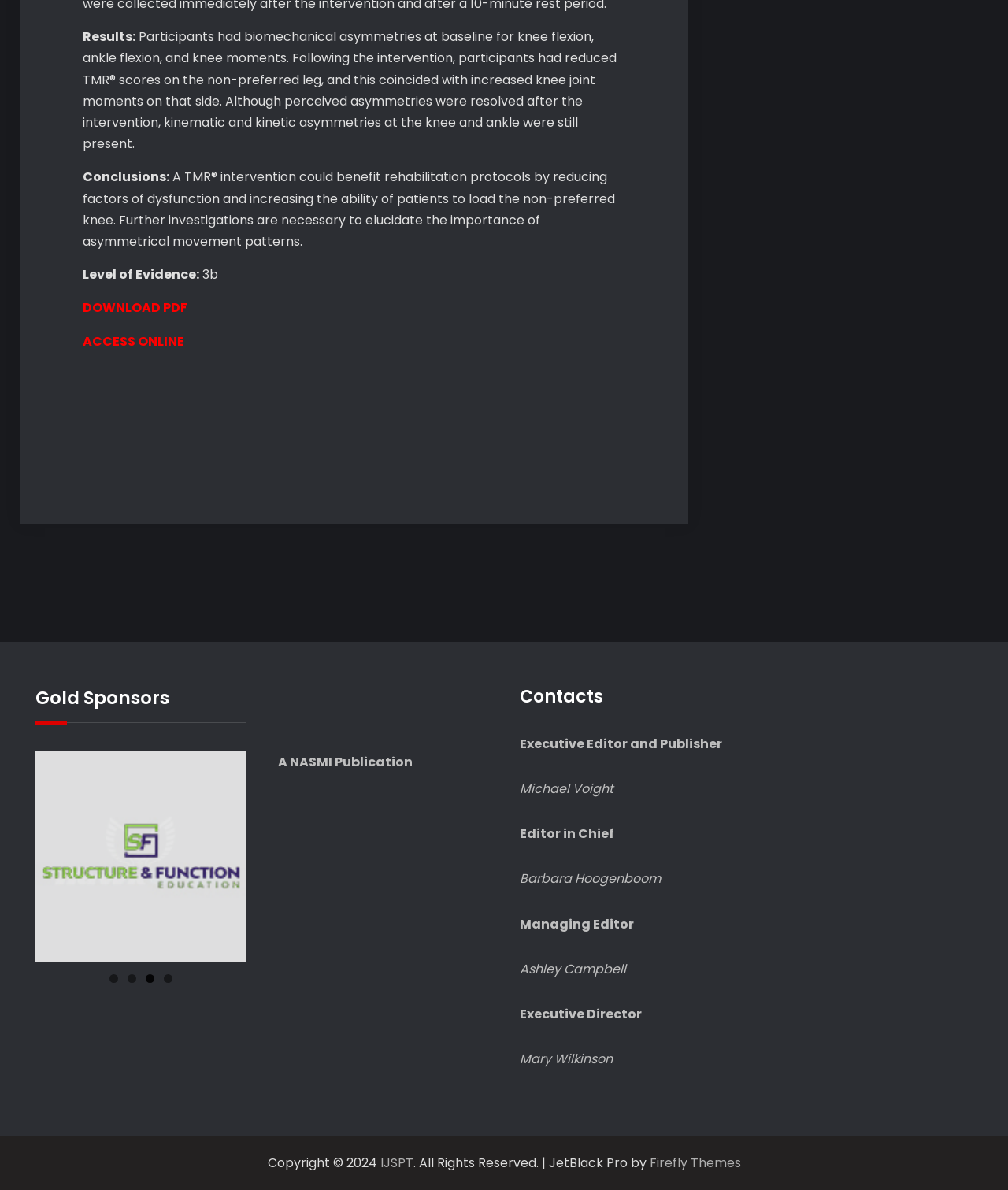Identify the bounding box coordinates of the HTML element based on this description: "Firefly Themes".

[0.644, 0.97, 0.735, 0.985]